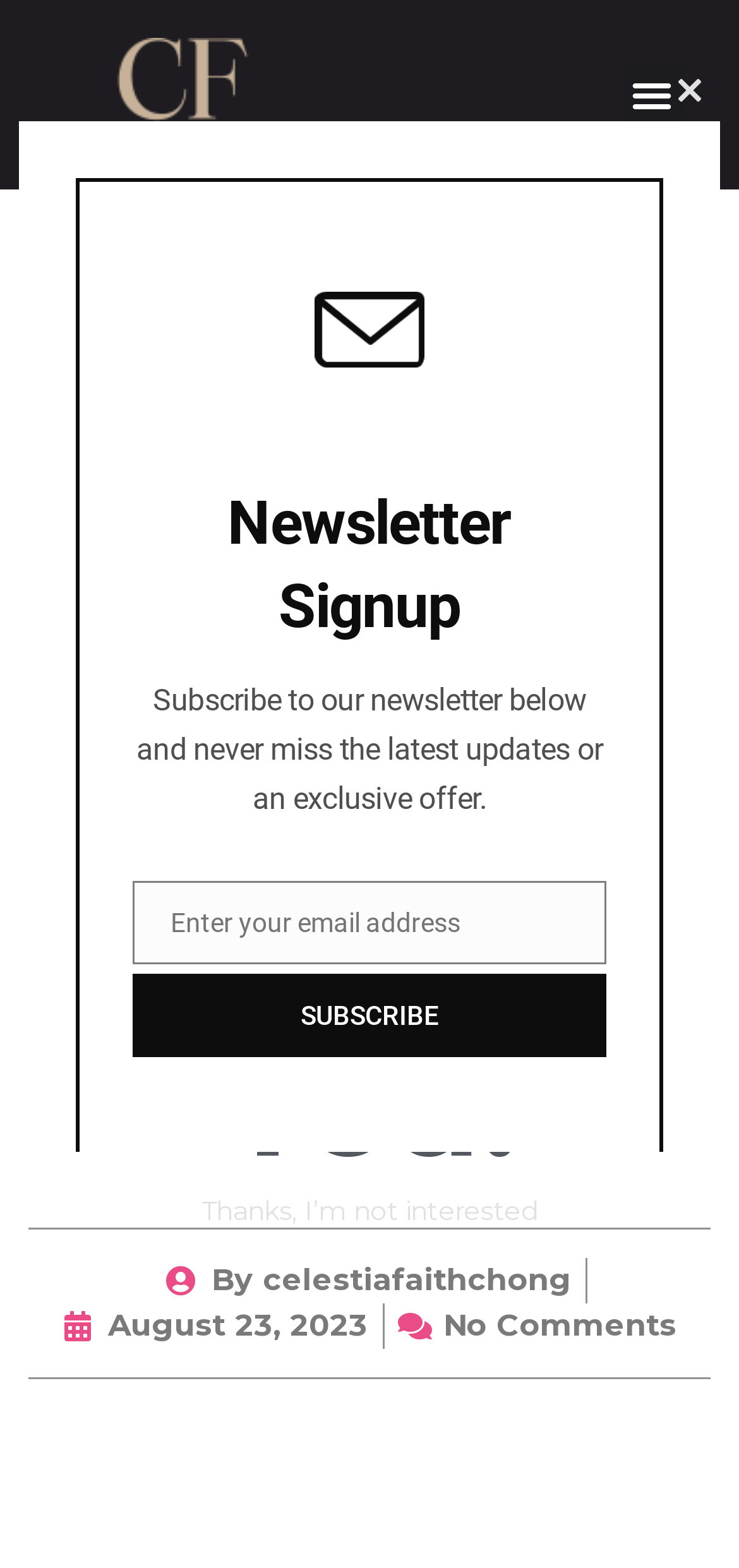Using the elements shown in the image, answer the question comprehensively: What is the text on the button to close the dialog box?

I found a button element inside the dialog box with the text 'CLOSE THIS MODULE', indicating that clicking this button will close the dialog box.